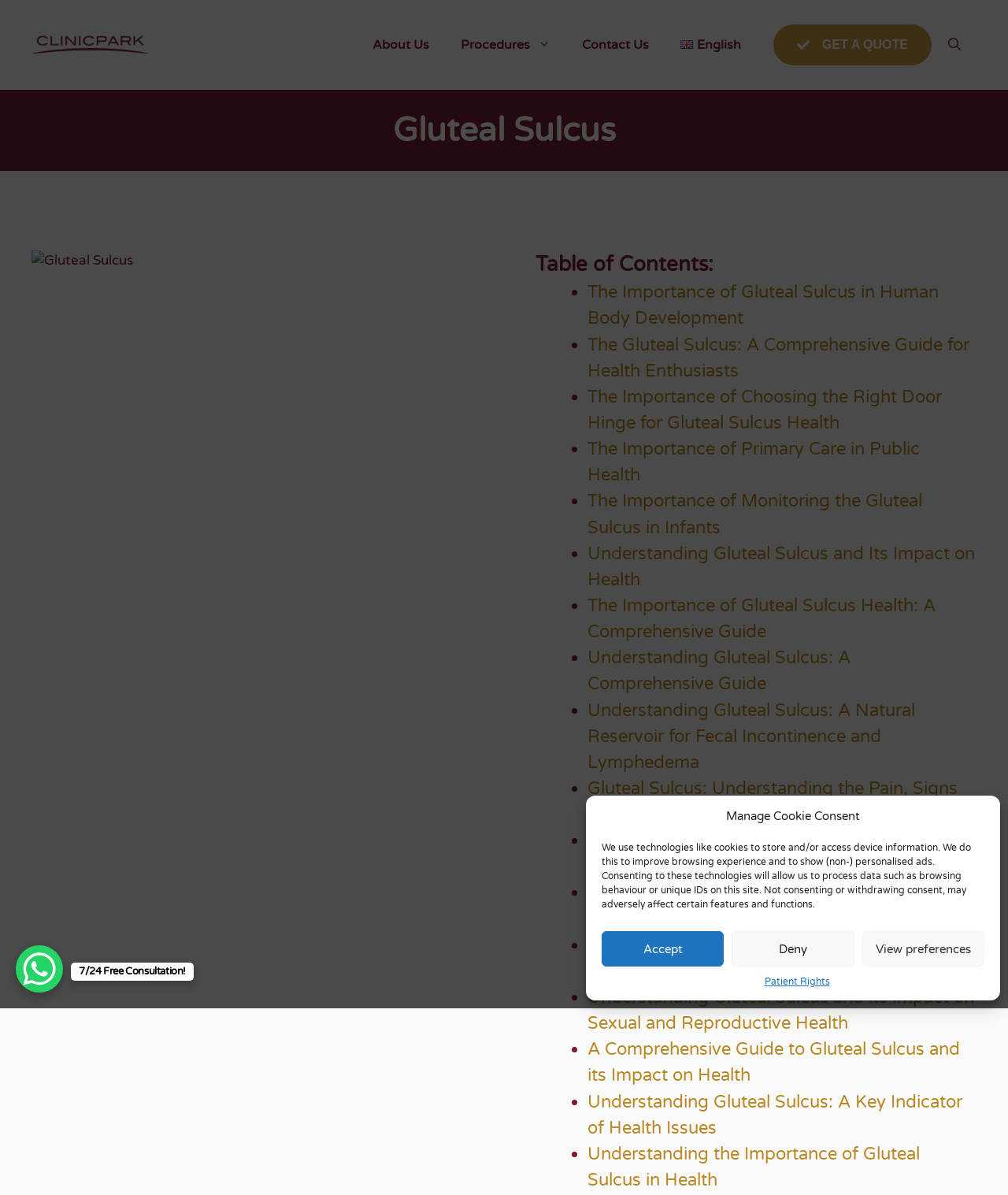Refer to the image and offer a detailed explanation in response to the question: How many links are there in the table of contents?

I looked at the section with the heading 'Table of Contents:' and counted the number of links, which are 20.